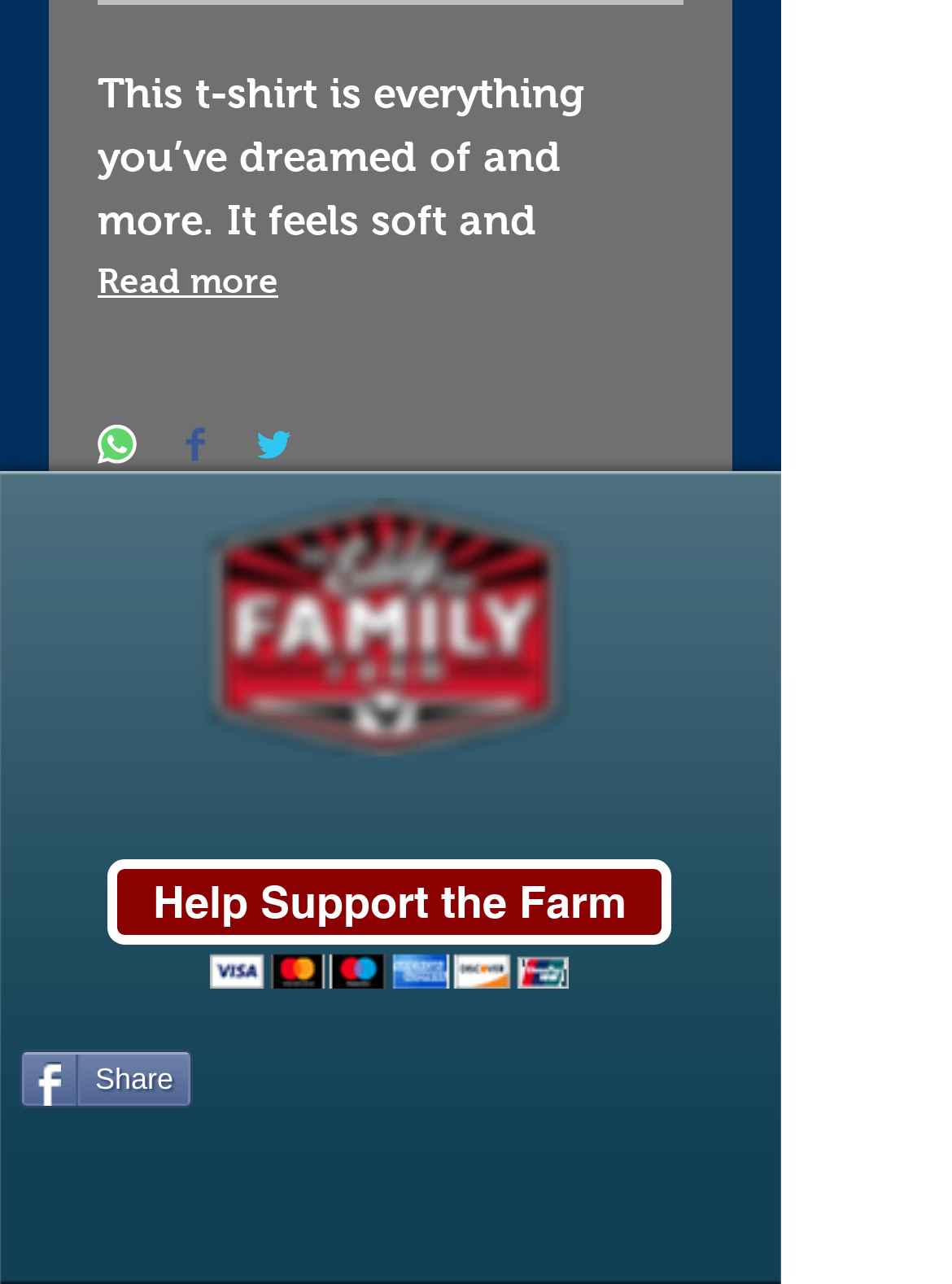Please find the bounding box coordinates (top-left x, top-left y, bottom-right x, bottom-right y) in the screenshot for the UI element described as follows: aria-label="Share on WhatsApp"

[0.103, 0.331, 0.144, 0.367]